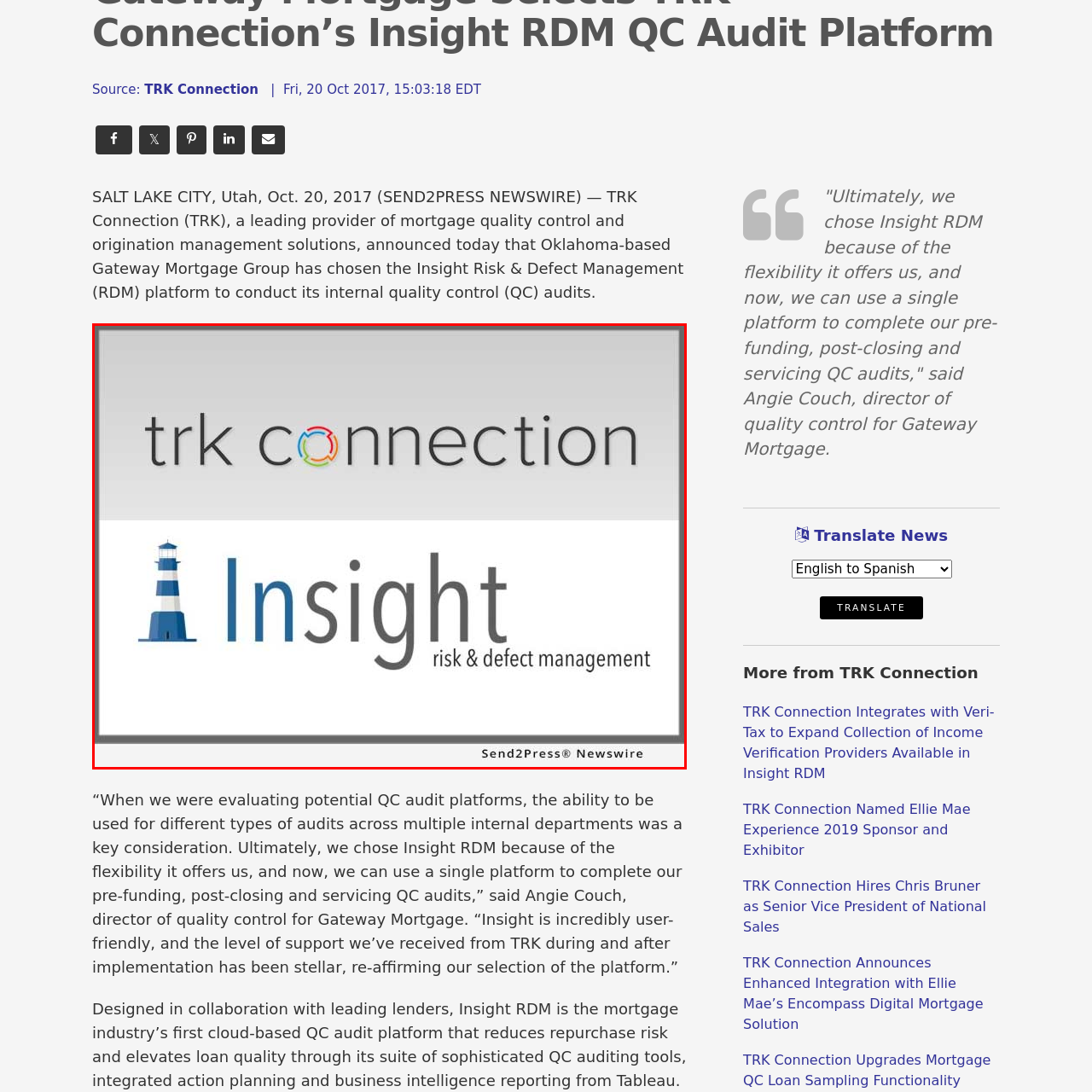Examine the portion within the green circle, What does the blue lighthouse in the Insight logo represent? 
Reply succinctly with a single word or phrase.

guidance and clarity